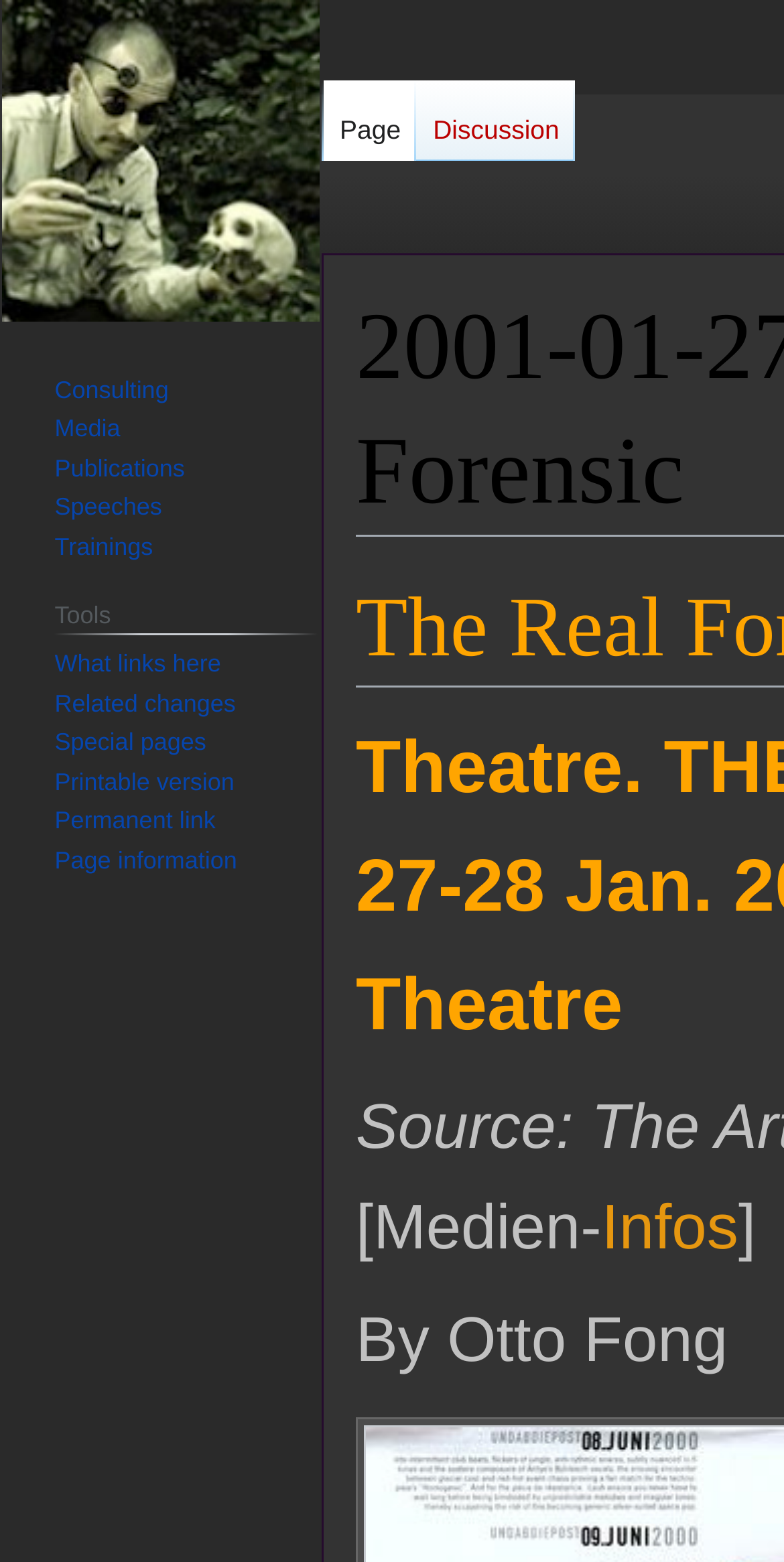How many links are there in the 'Tools' section?
Give a one-word or short-phrase answer derived from the screenshot.

7